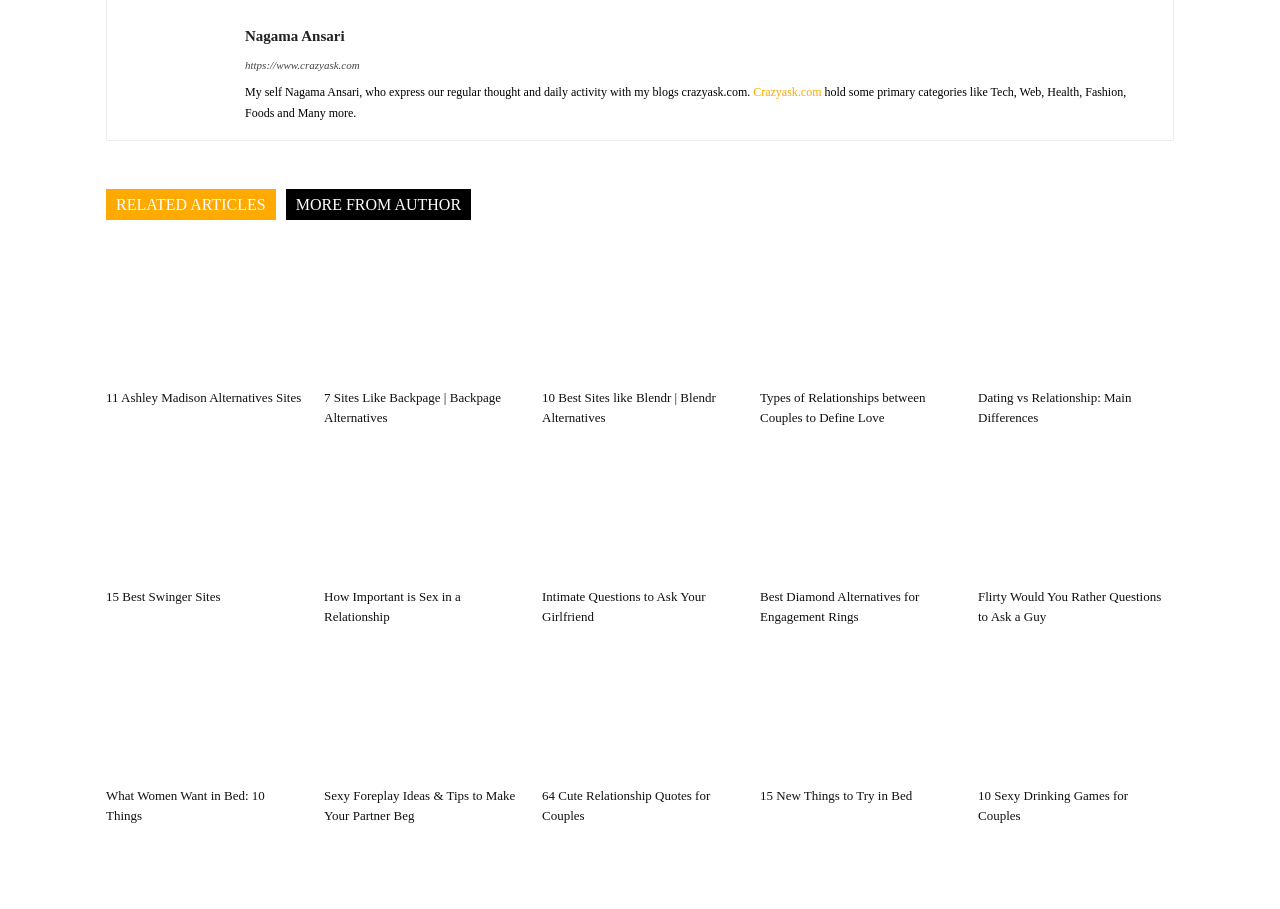Find the bounding box coordinates for the area you need to click to carry out the instruction: "Learn about the importance of sex in a relationship". The coordinates should be four float numbers between 0 and 1, indicated as [left, top, right, bottom].

[0.253, 0.49, 0.406, 0.638]